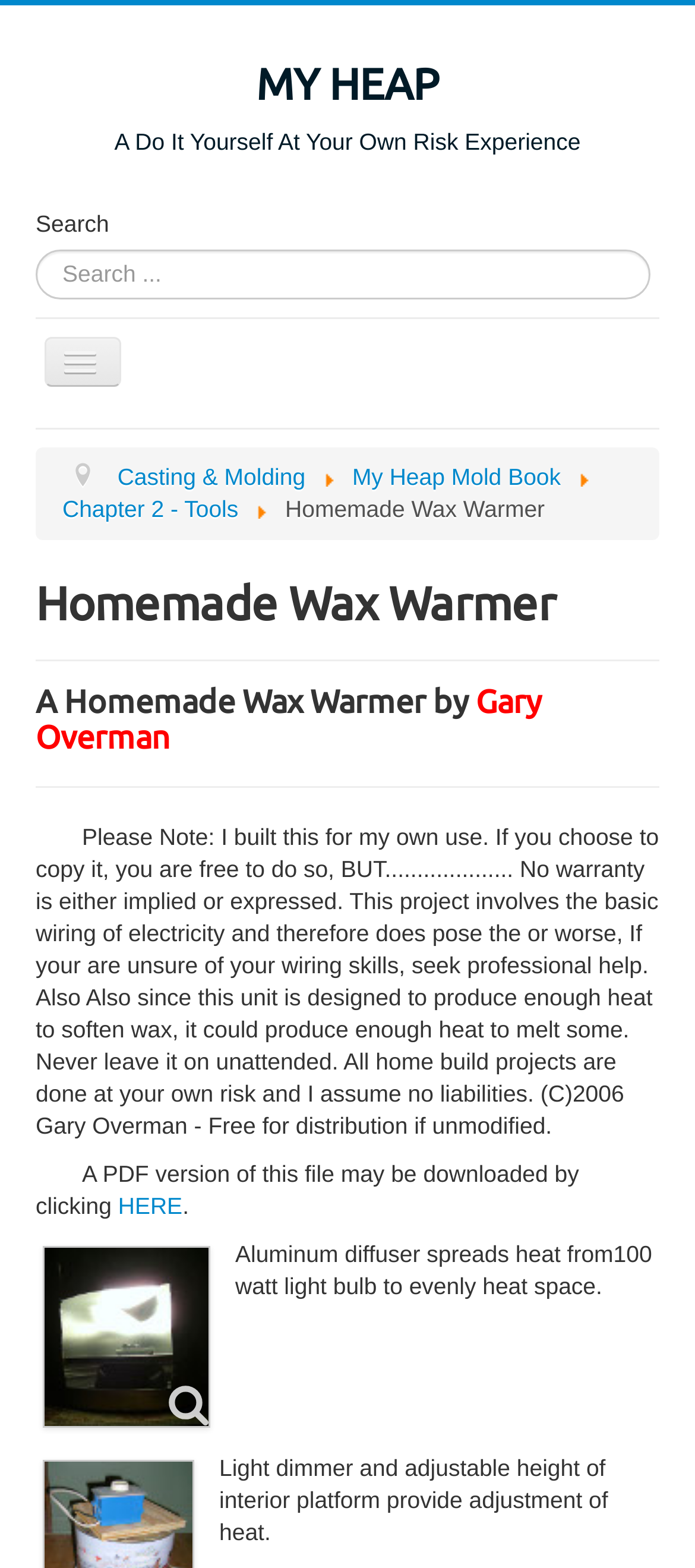What is the purpose of the homemade wax warmer? Using the information from the screenshot, answer with a single word or phrase.

To soften wax